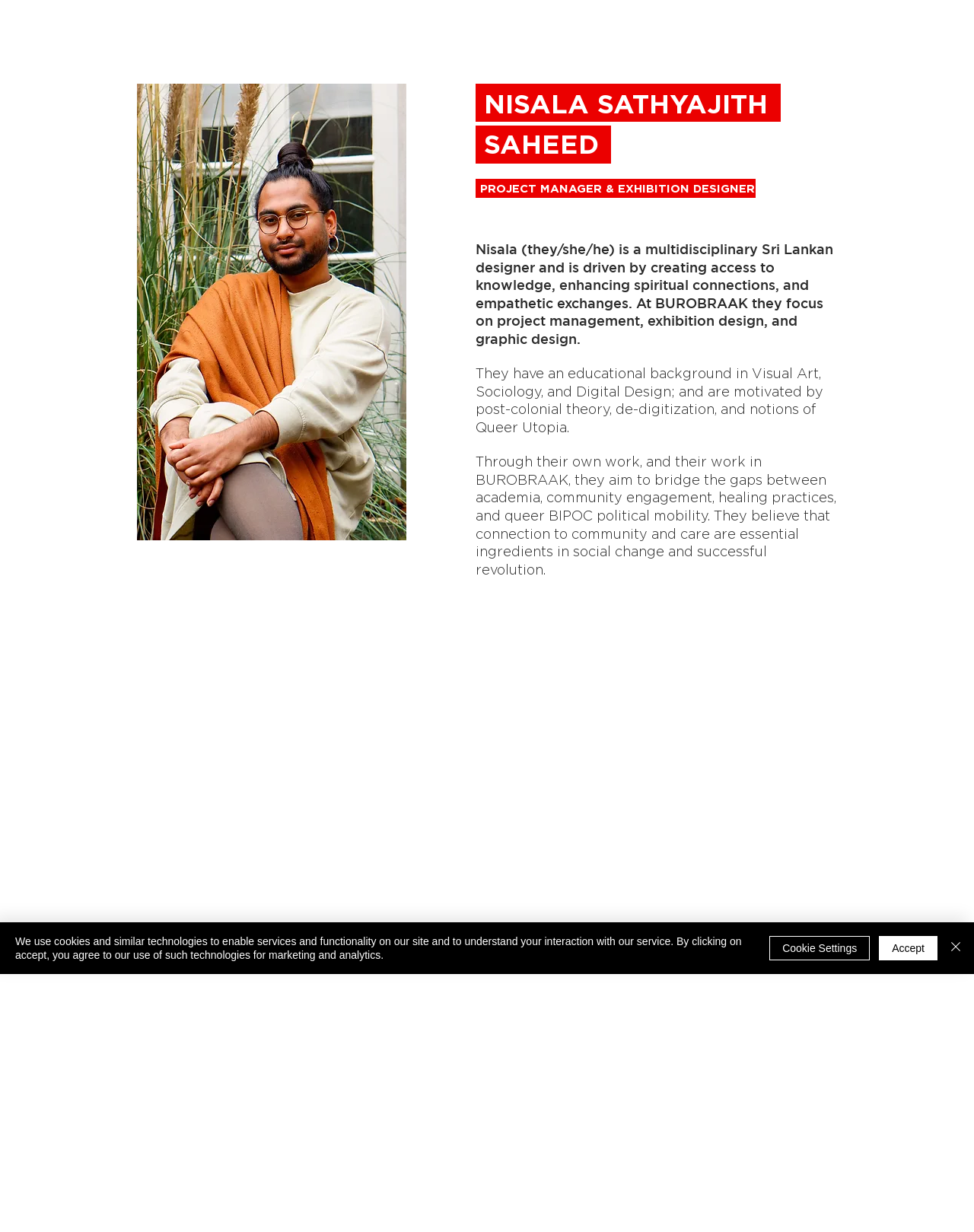How many navigation links are available? Using the information from the screenshot, answer with a single word or phrase.

3